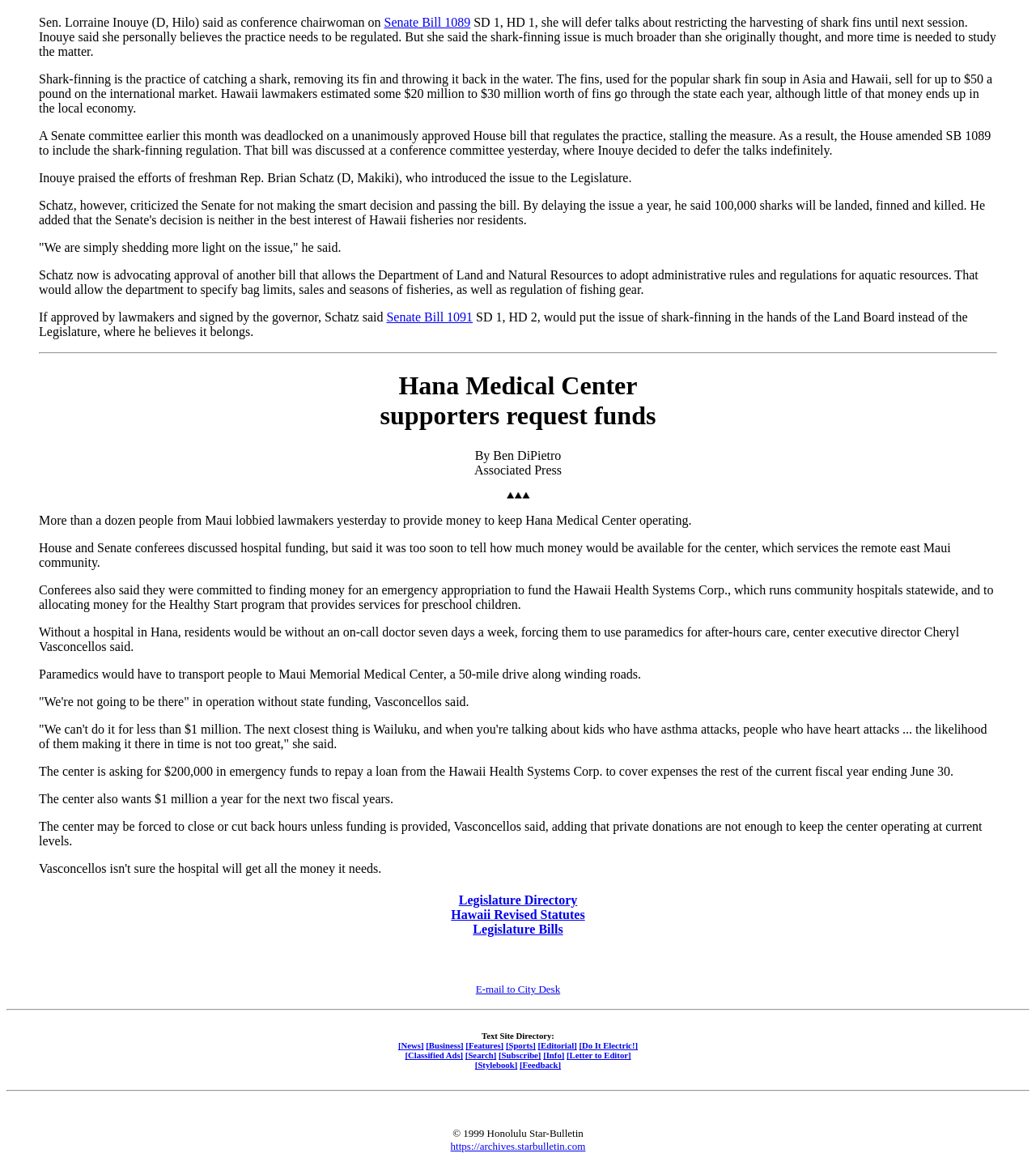Please determine the bounding box coordinates of the section I need to click to accomplish this instruction: "Click on 'Senate Bill 1091'".

[0.373, 0.266, 0.456, 0.278]